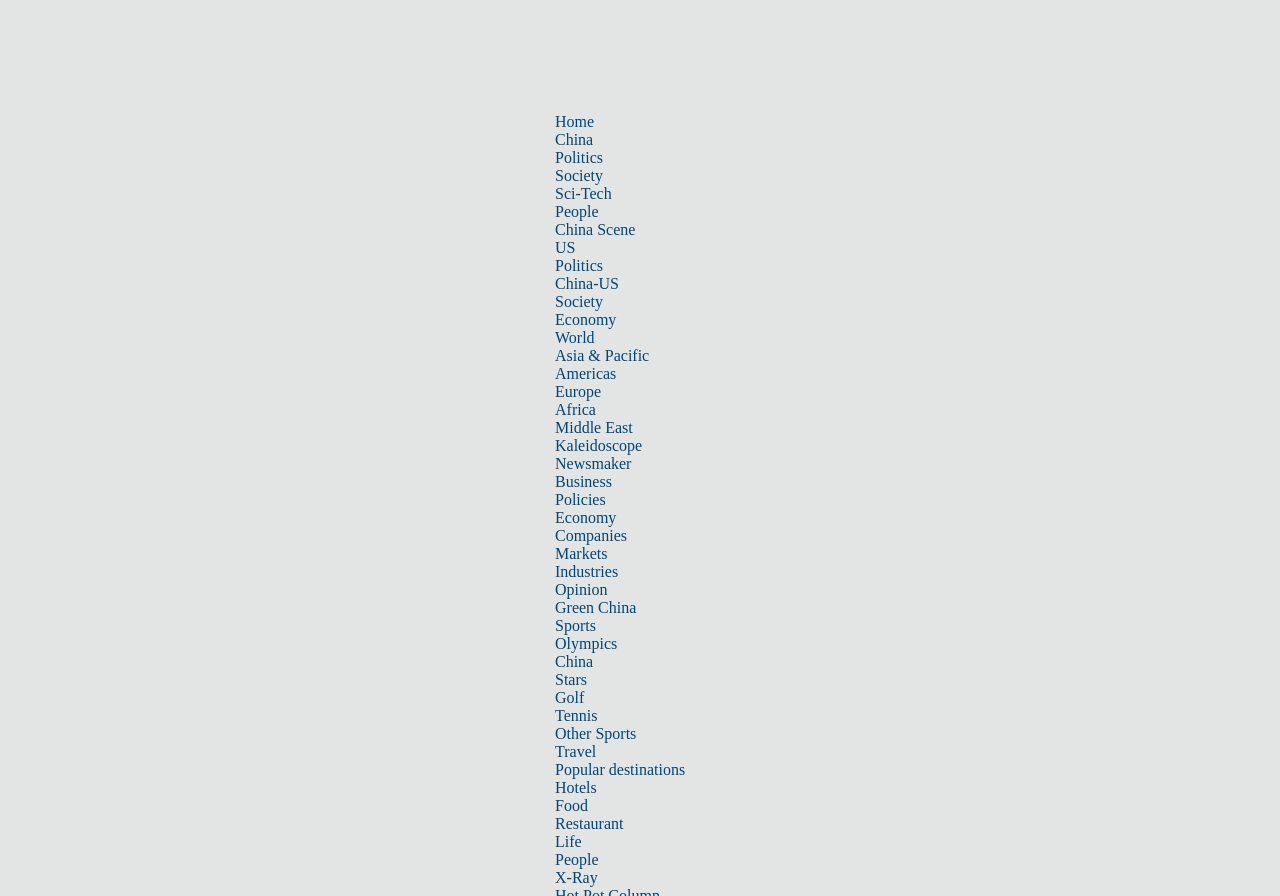Please specify the bounding box coordinates of the clickable section necessary to execute the following command: "Check out 'China Scene'".

[0.434, 0.247, 0.496, 0.266]